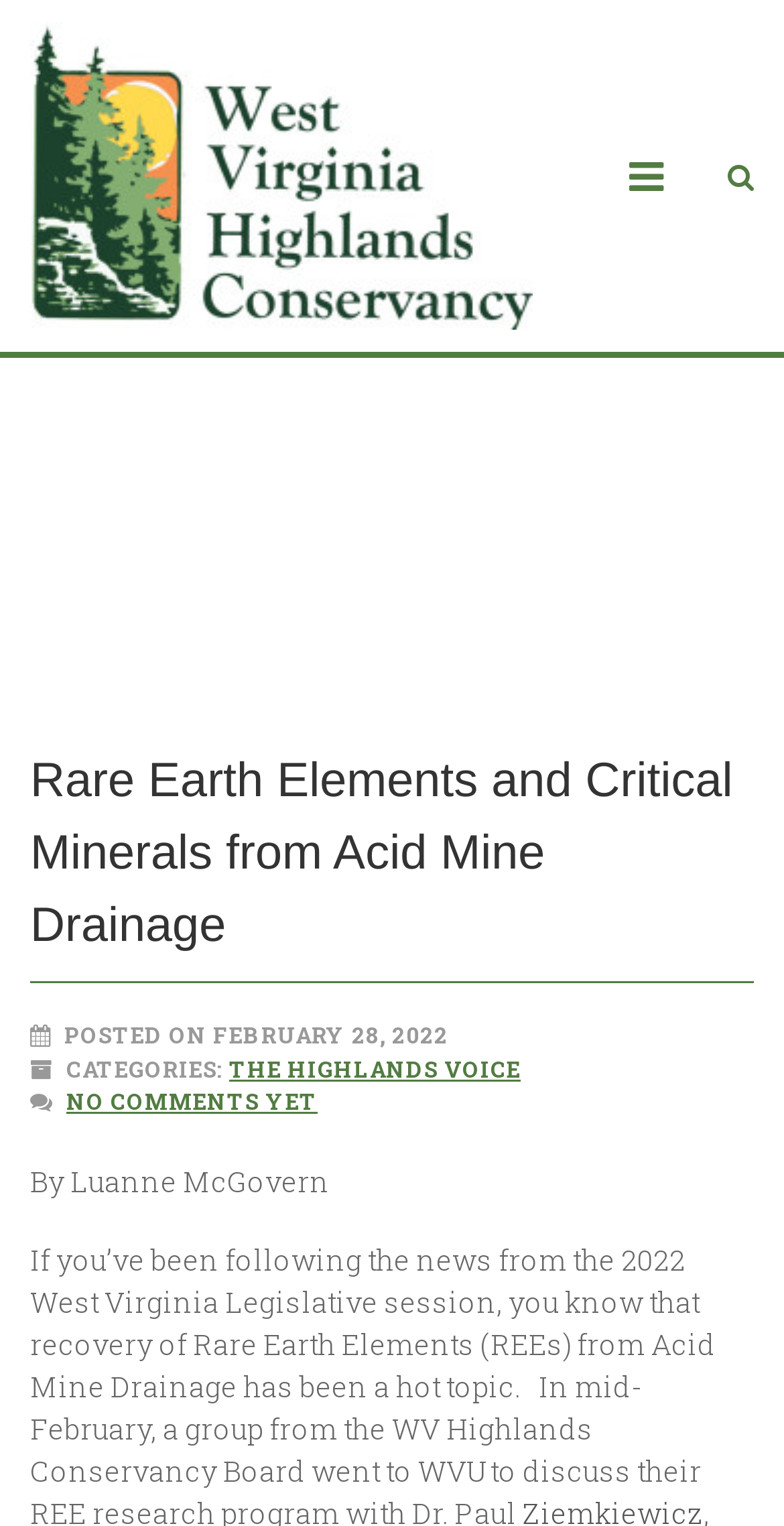Provide your answer to the question using just one word or phrase: What is the author of the article?

Luanne McGovern